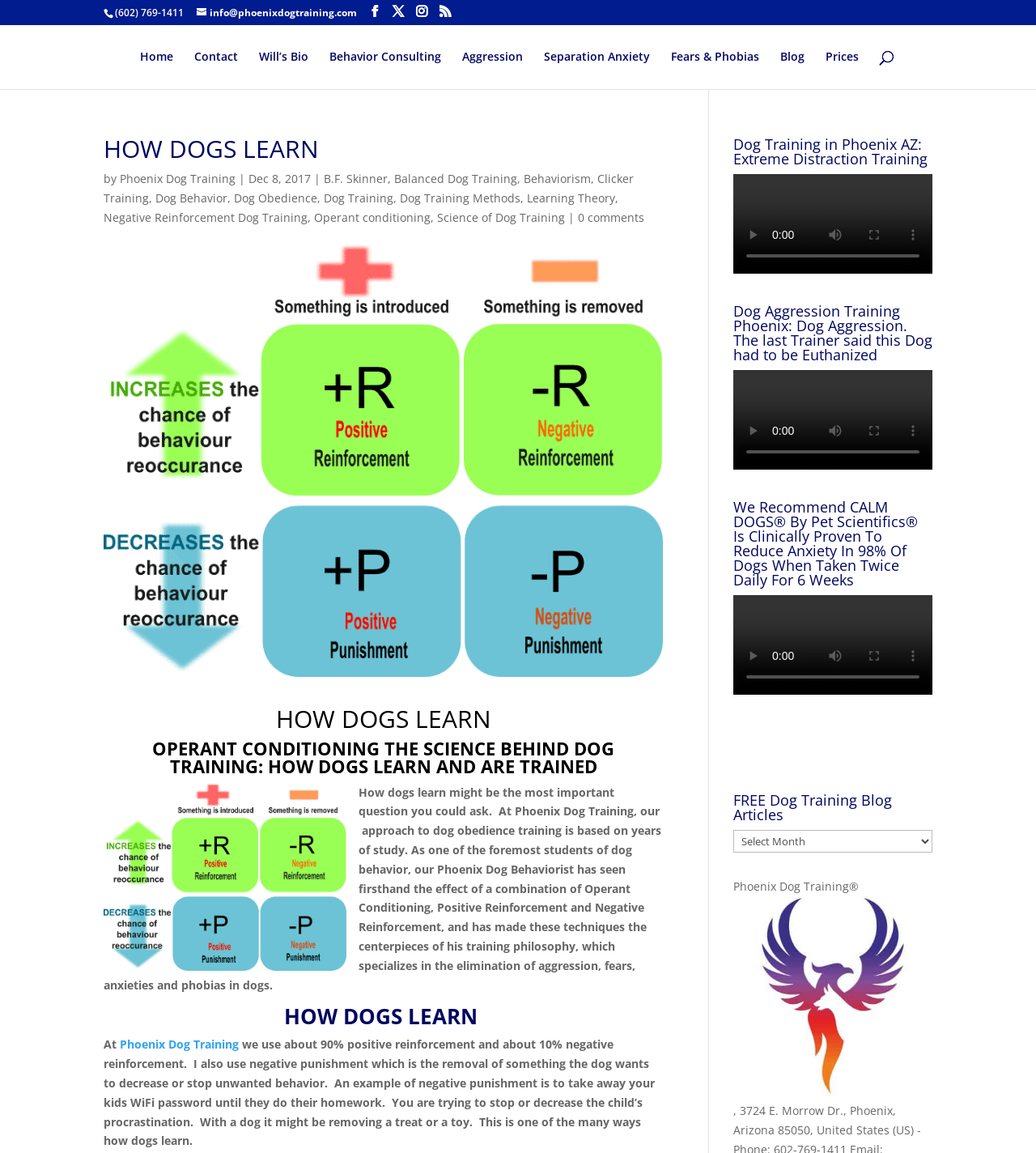Find the bounding box coordinates for the element that must be clicked to complete the instruction: "read the blog". The coordinates should be four float numbers between 0 and 1, indicated as [left, top, right, bottom].

[0.753, 0.044, 0.777, 0.077]